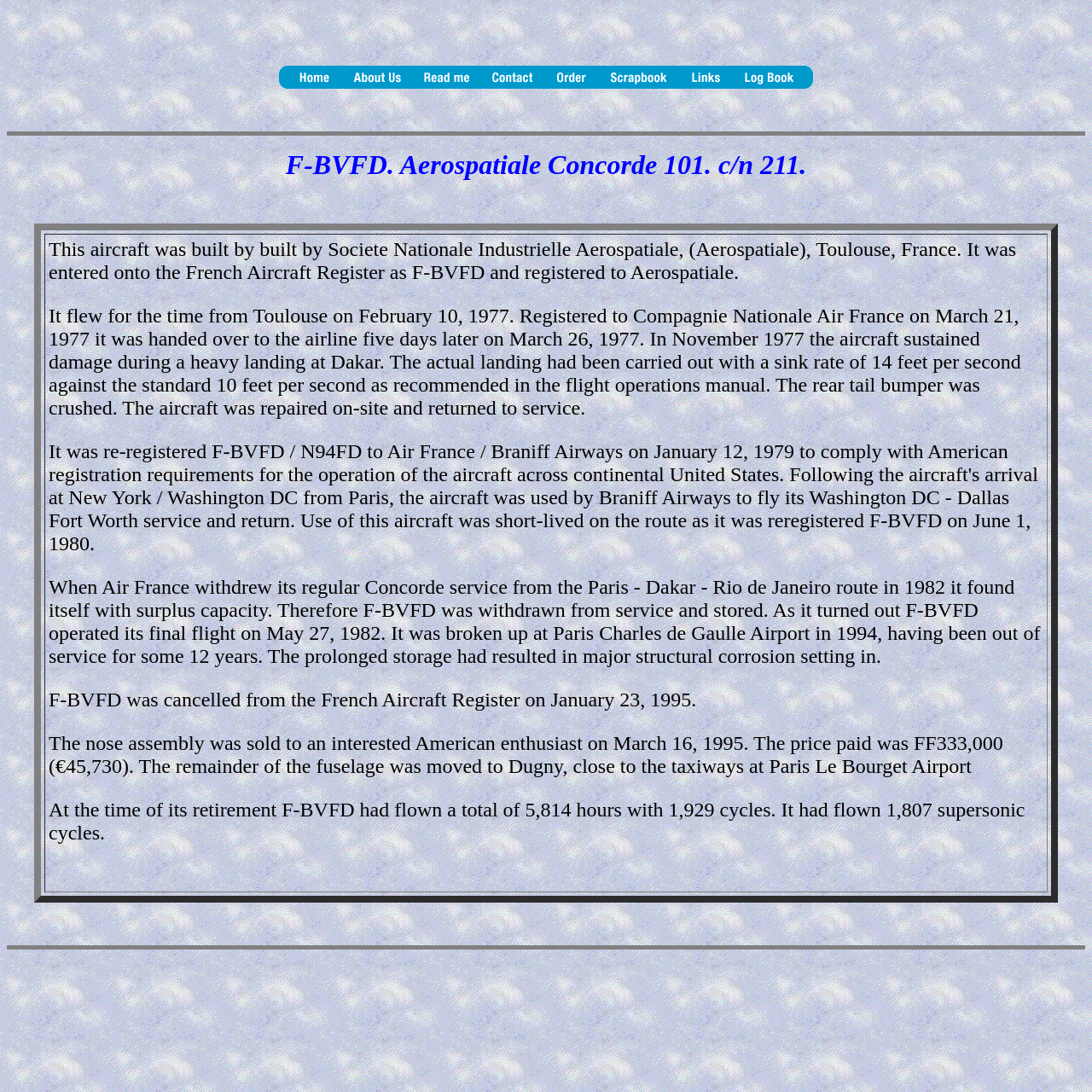Determine the bounding box coordinates of the area to click in order to meet this instruction: "read the history of F-BVFD".

[0.041, 0.214, 0.959, 0.817]